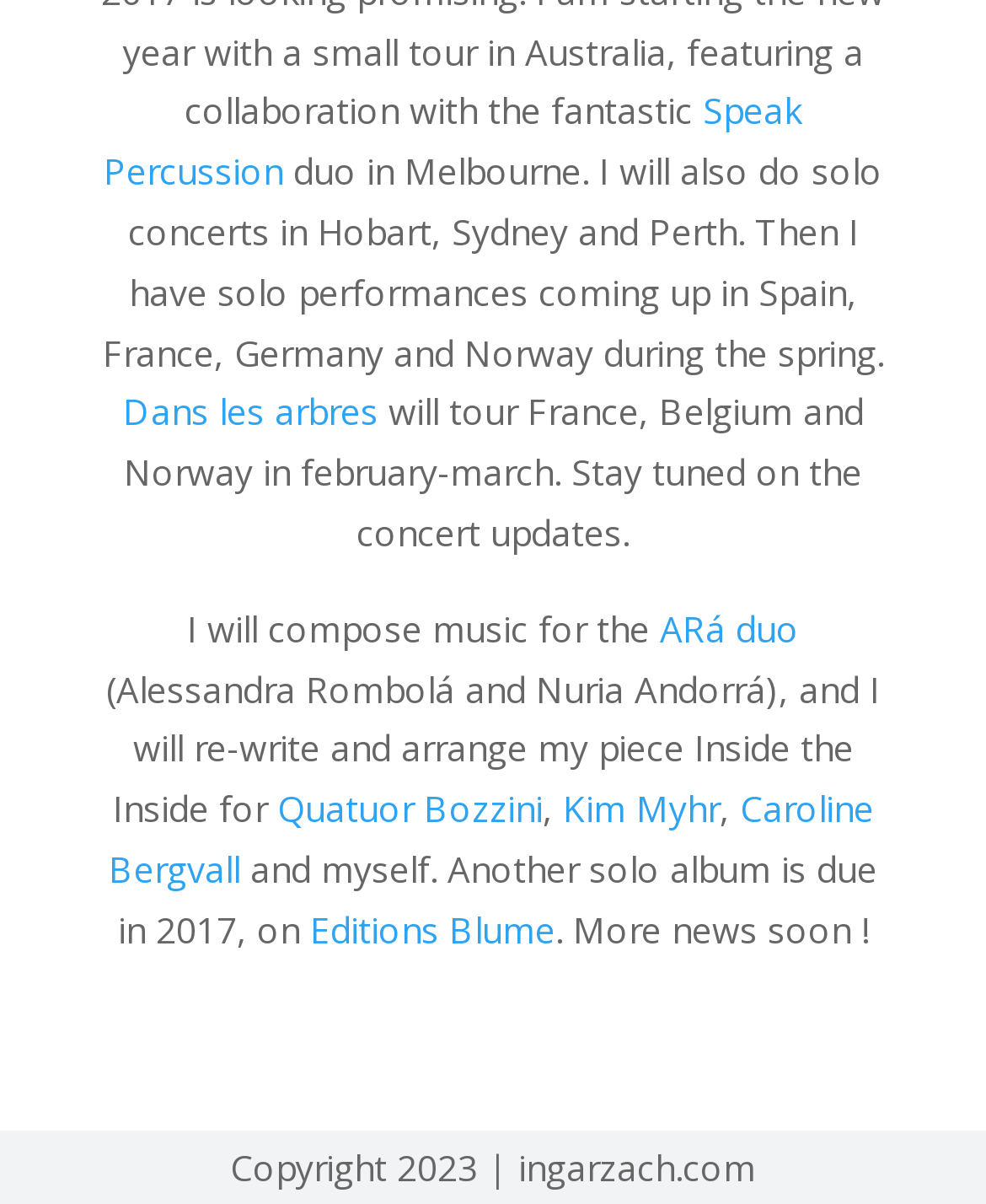Please provide the bounding box coordinates for the UI element as described: "Dans les arbres". The coordinates must be four floats between 0 and 1, represented as [left, top, right, bottom].

[0.124, 0.322, 0.383, 0.362]